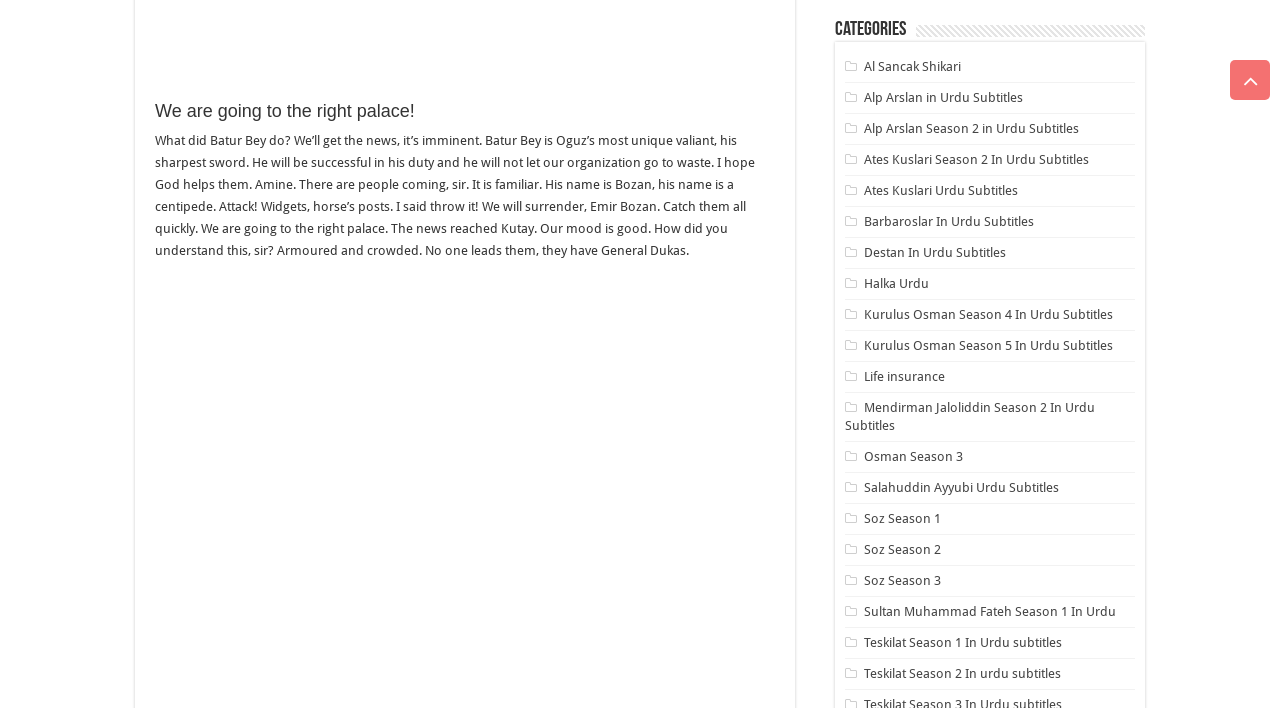Is there a link to 'Life insurance' on this webpage?
By examining the image, provide a one-word or phrase answer.

Yes